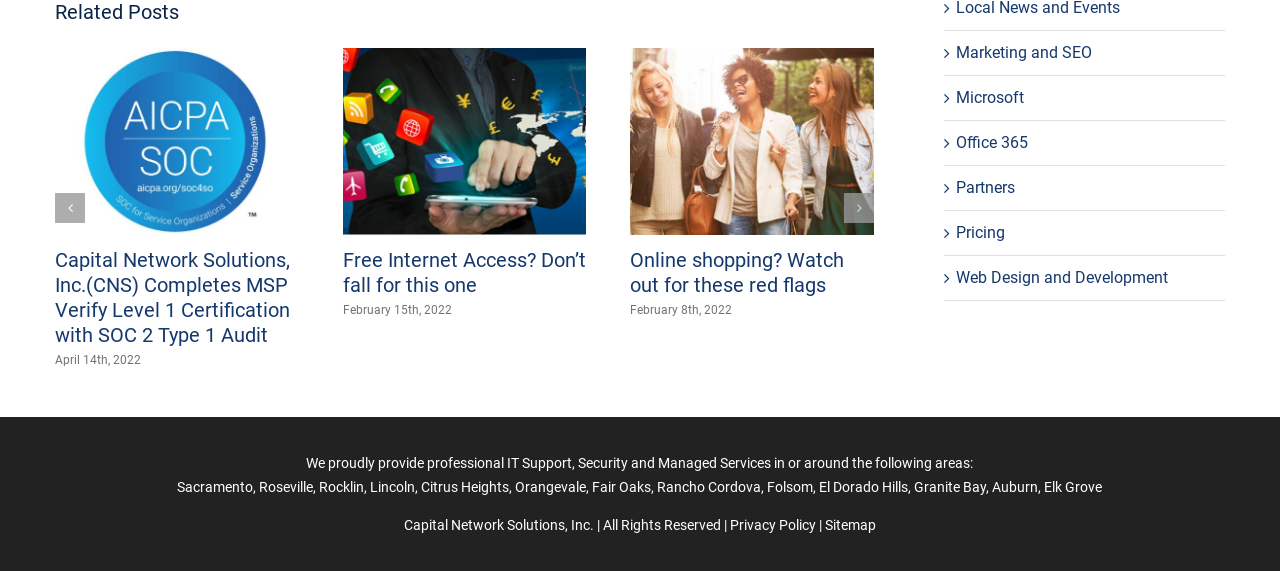Find and provide the bounding box coordinates for the UI element described with: "Citrus Heights".

[0.329, 0.839, 0.398, 0.867]